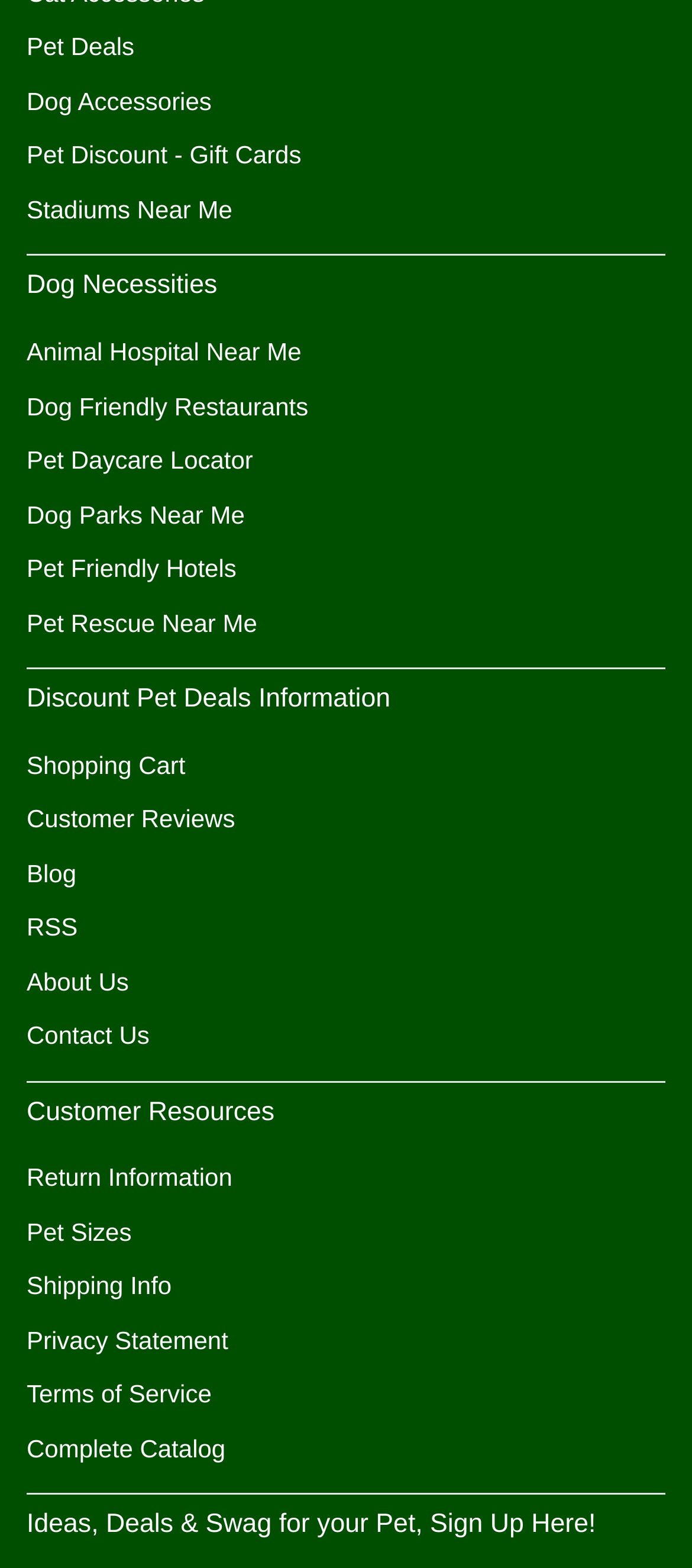Reply to the question below using a single word or brief phrase:
How many separators are there on the webpage?

4